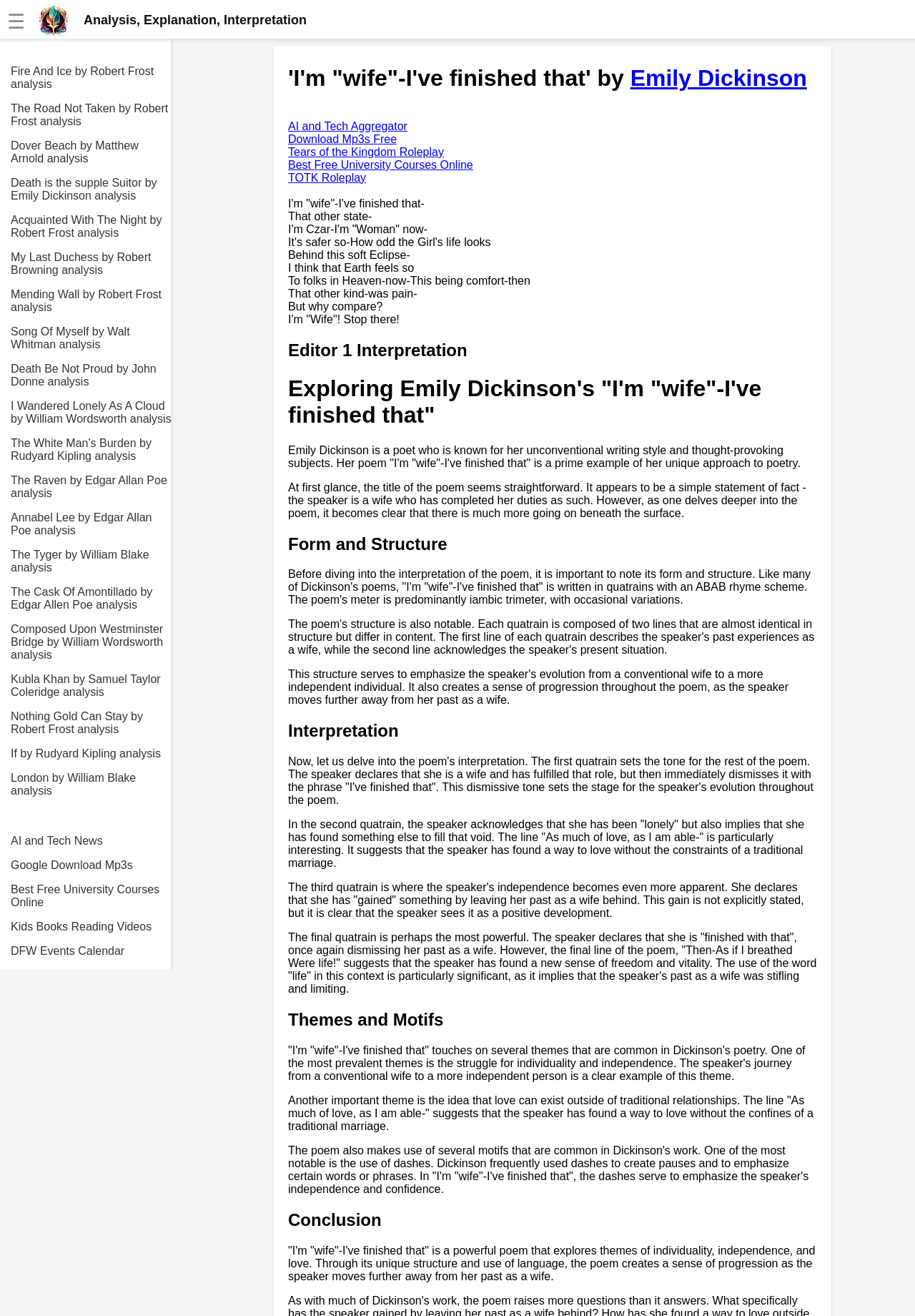Using the format (top-left x, top-left y, bottom-right x, bottom-right y), provide the bounding box coordinates for the described UI element. All values should be floating point numbers between 0 and 1: Analysis, Explanation, Interpretation

[0.04, 0.002, 0.335, 0.028]